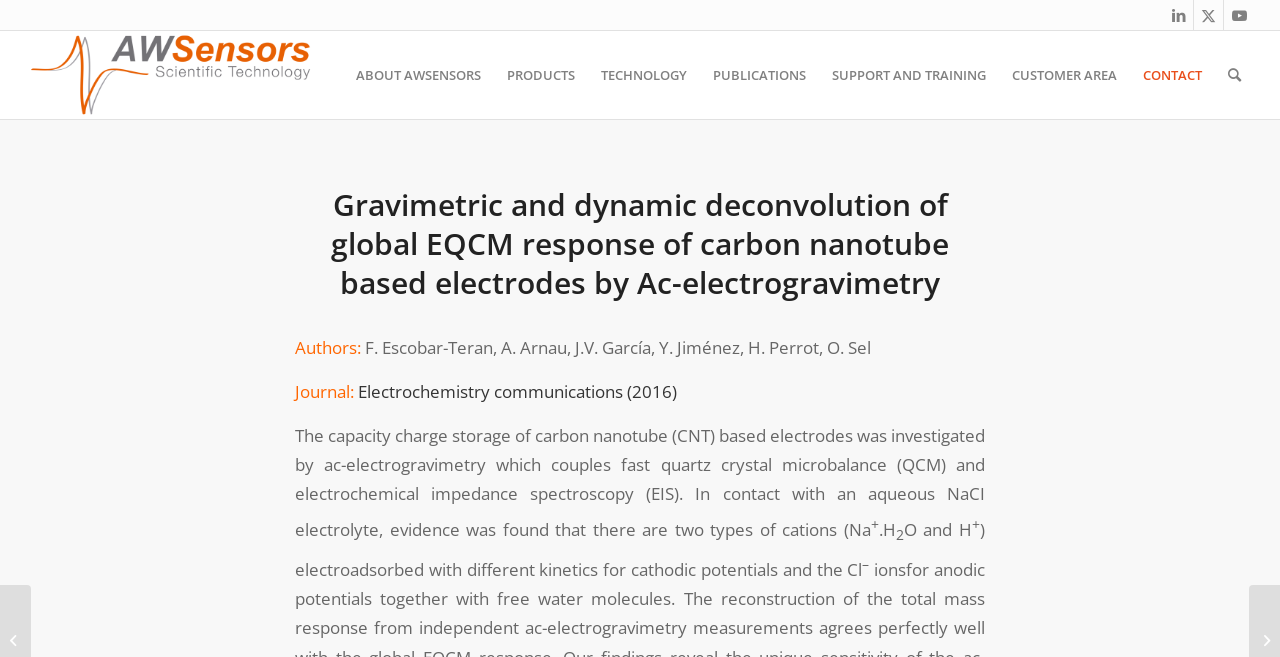Locate the bounding box coordinates for the element described below: "LinkedIn". The coordinates must be four float values between 0 and 1, formatted as [left, top, right, bottom].

[0.91, 0.0, 0.932, 0.046]